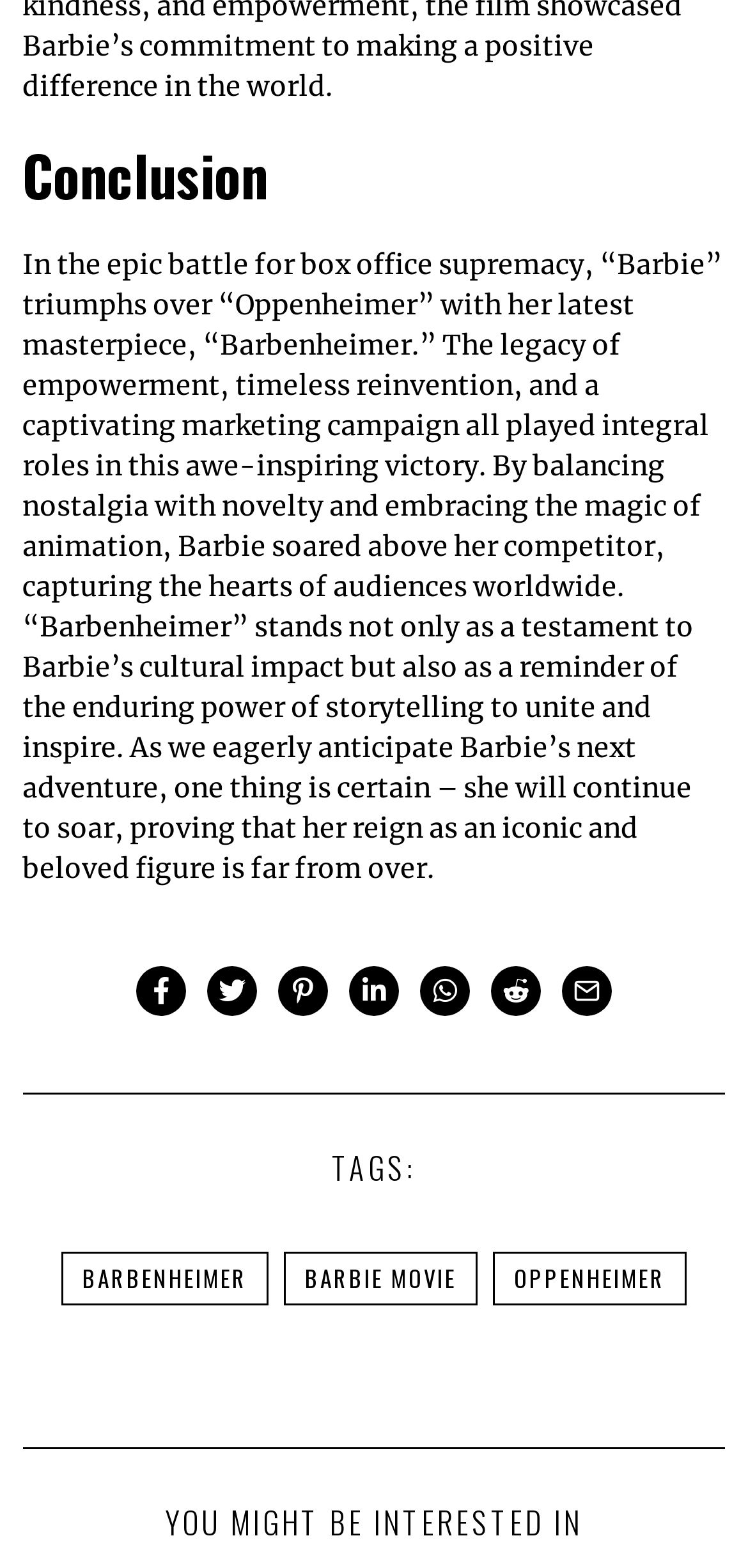Using the element description provided, determine the bounding box coordinates in the format (top-left x, top-left y, bottom-right x, bottom-right y). Ensure that all values are floating point numbers between 0 and 1. Element description: Barbie Movie

[0.379, 0.798, 0.638, 0.832]